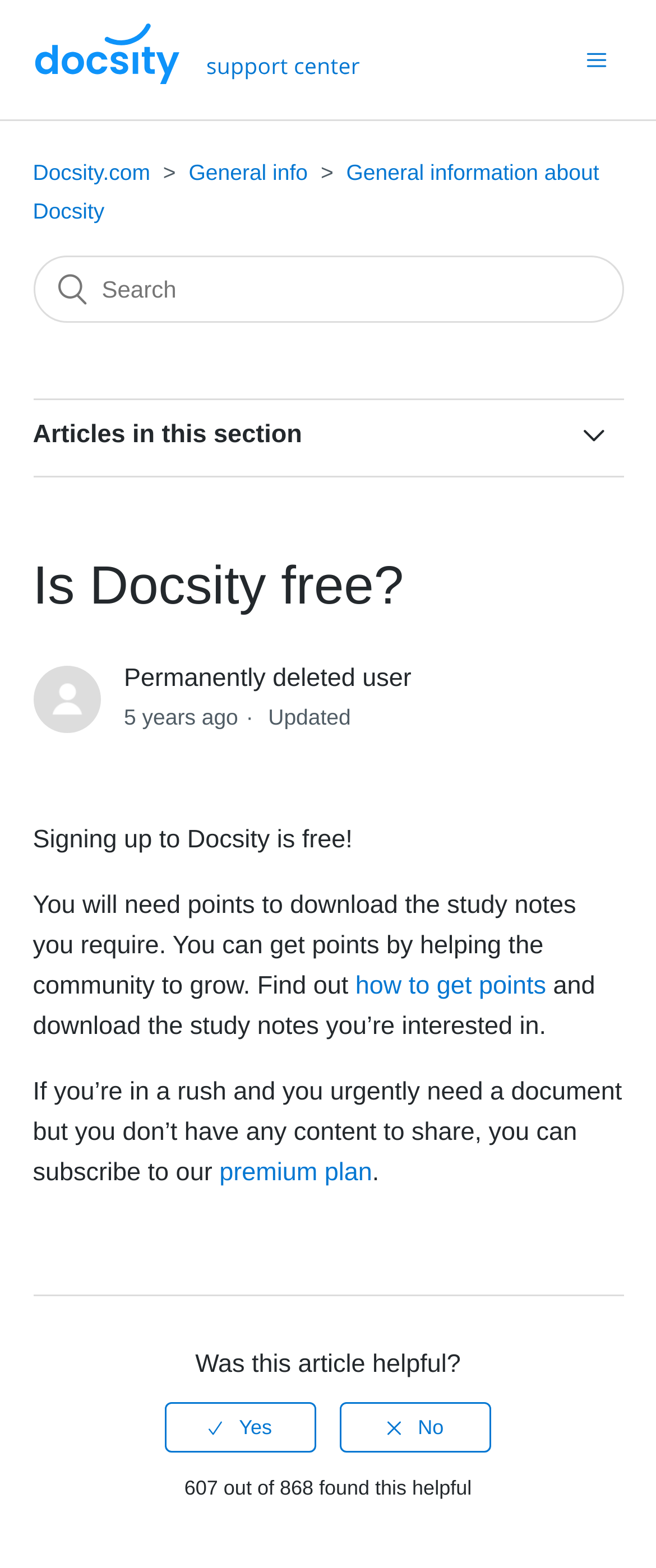Locate the UI element described by title="Home" in the provided webpage screenshot. Return the bounding box coordinates in the format (top-left x, top-left y, bottom-right x, bottom-right y), ensuring all values are between 0 and 1.

[0.05, 0.039, 0.55, 0.058]